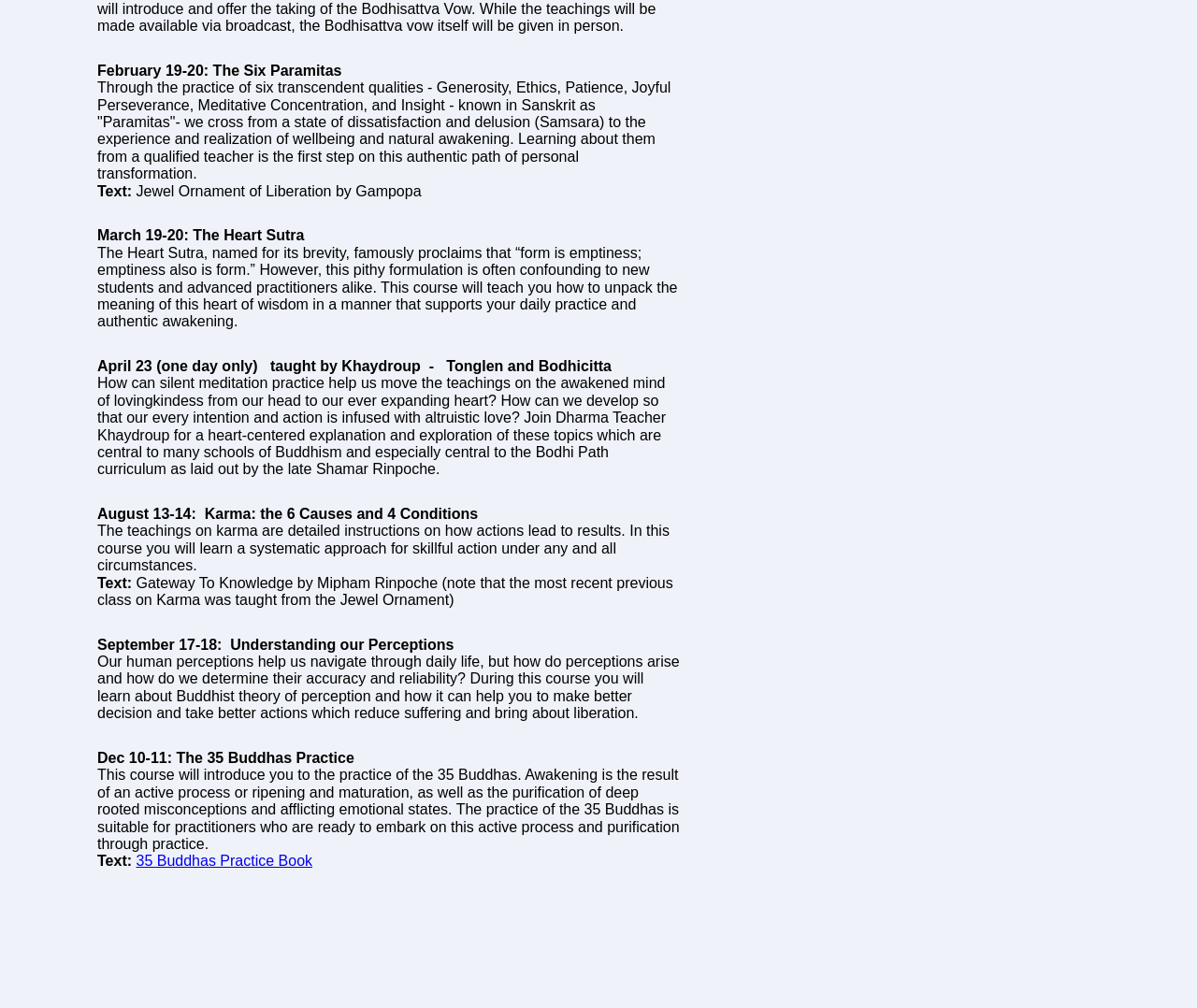Please give a succinct answer to the question in one word or phrase:
What is the title of the book related to the course on December 10-11?

35 Buddhas Practice Book